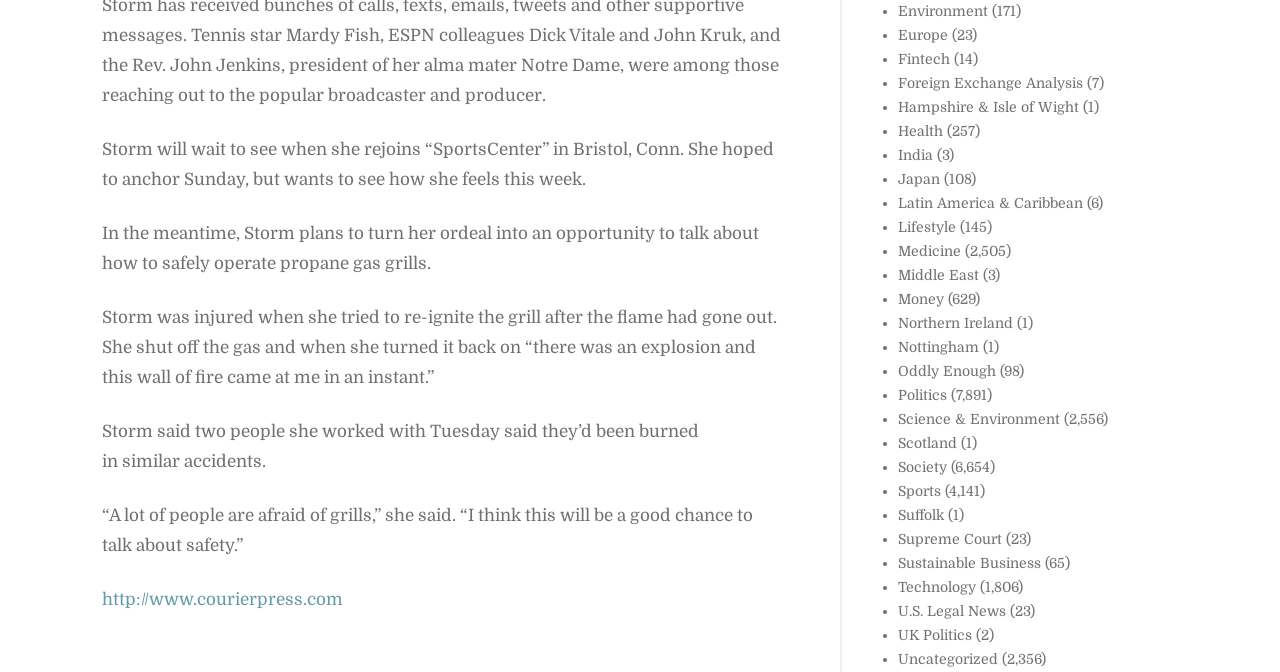Provide the bounding box coordinates for the area that should be clicked to complete the instruction: "Click the 'Middle East' link".

[0.702, 0.016, 0.765, 0.04]